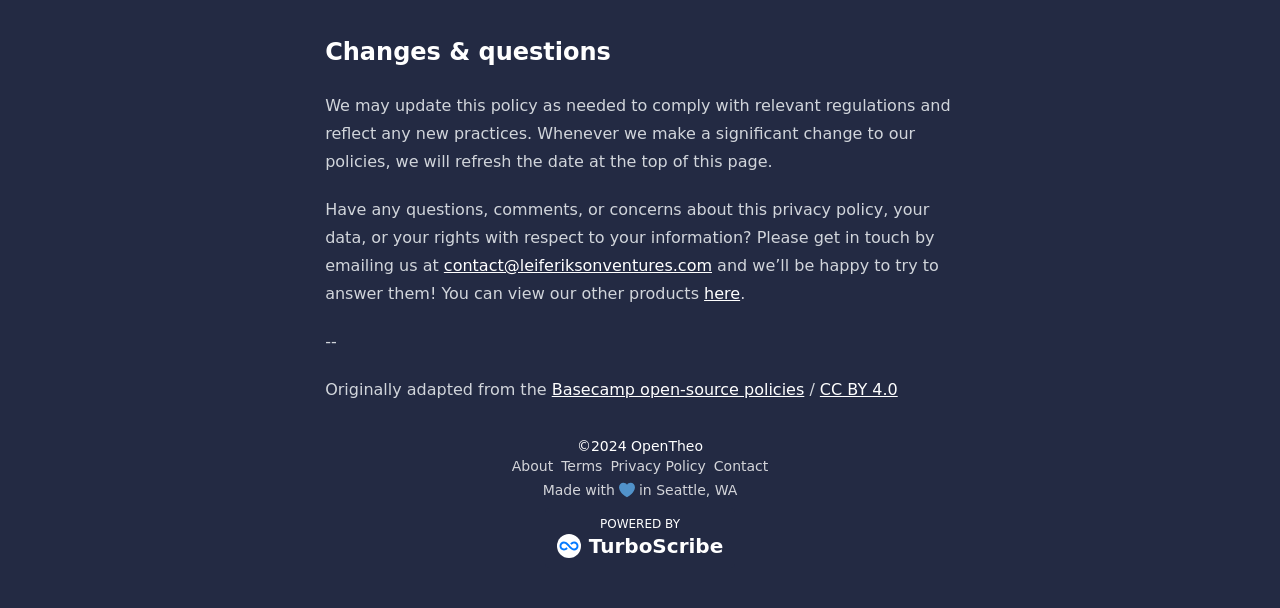Pinpoint the bounding box coordinates of the element to be clicked to execute the instruction: "Read the blog".

None